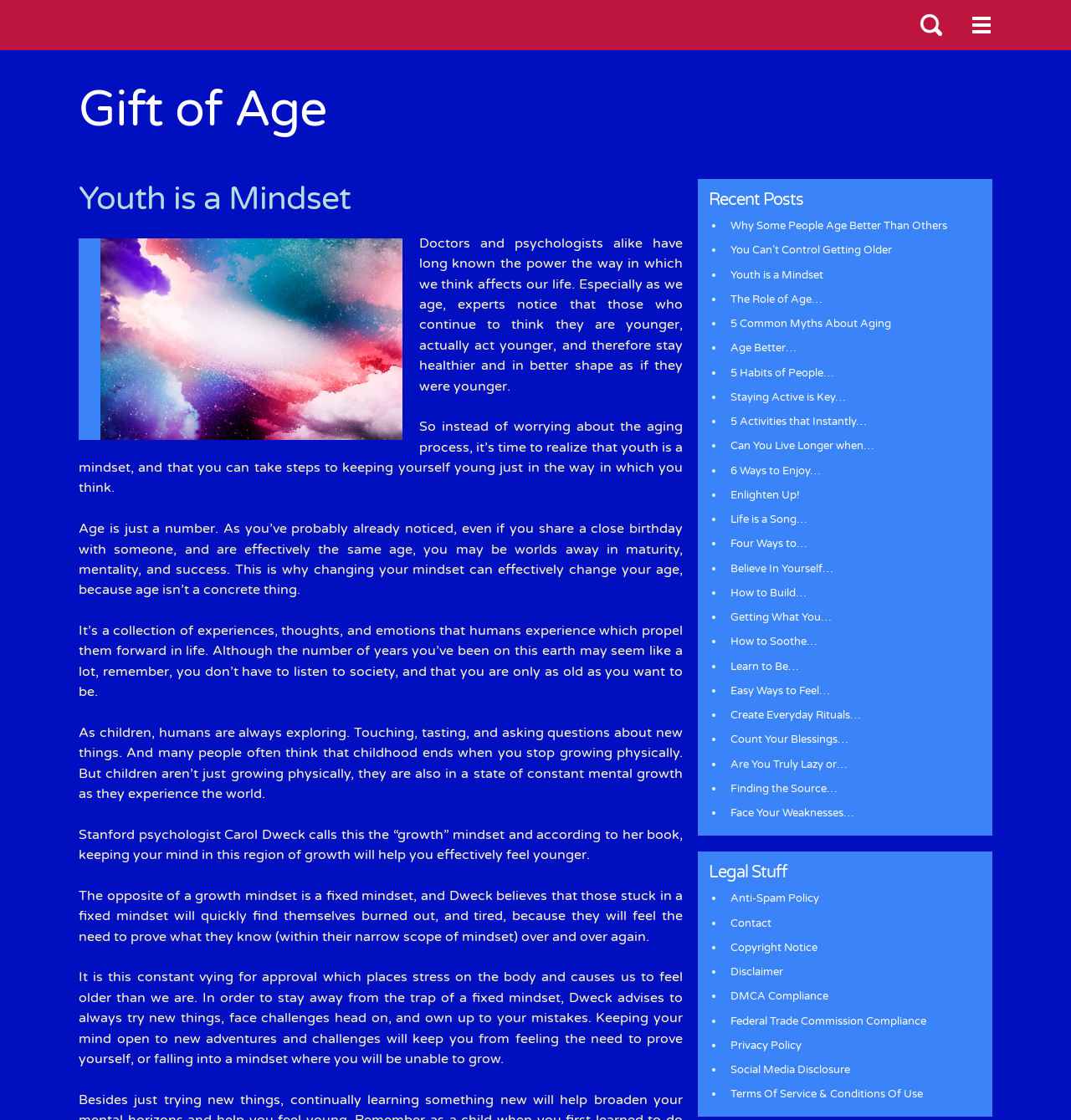Determine the bounding box coordinates of the clickable element to achieve the following action: 'contact the website administrator'. Provide the coordinates as four float values between 0 and 1, formatted as [left, top, right, bottom].

[0.682, 0.818, 0.72, 0.83]